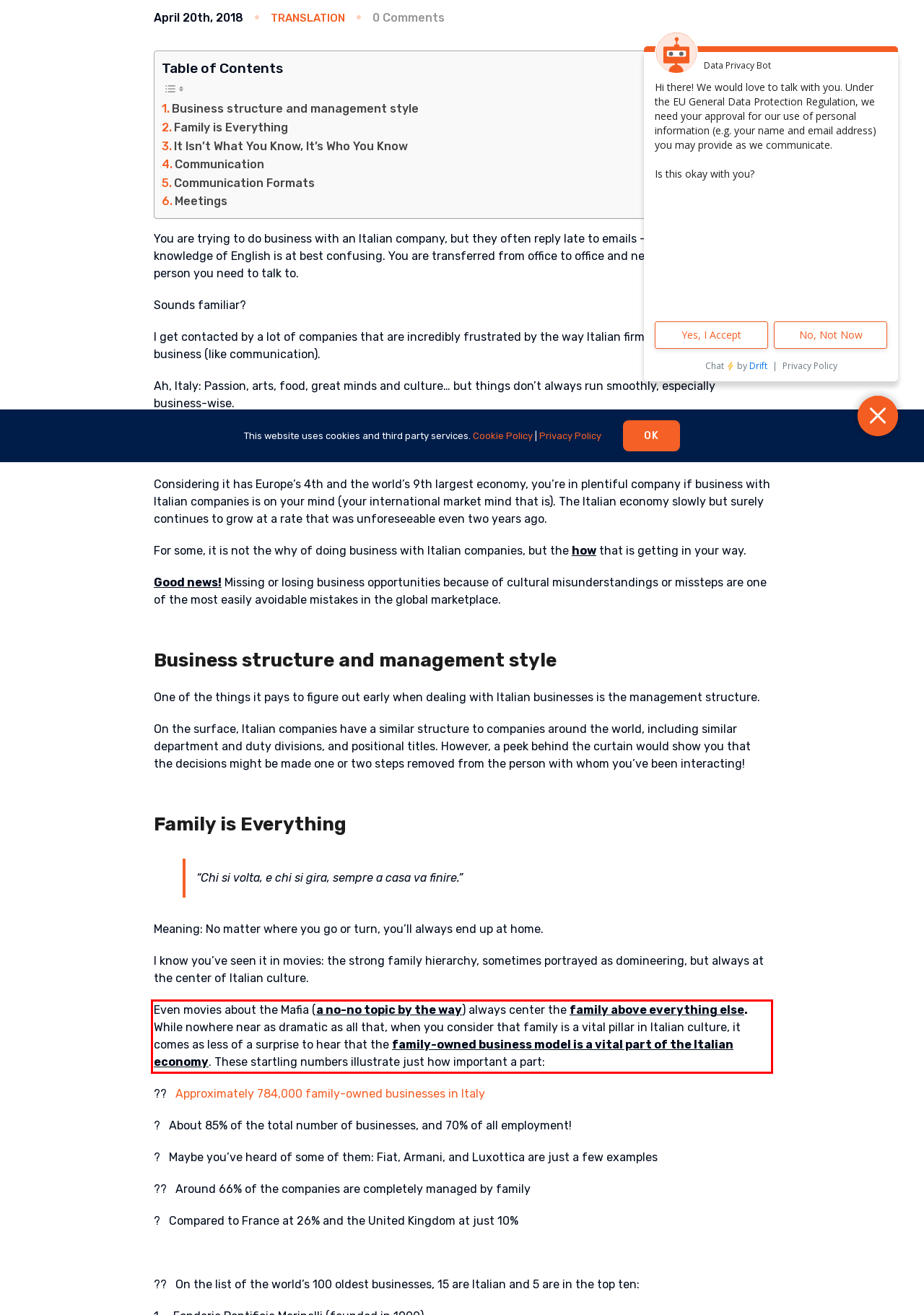You are given a screenshot showing a webpage with a red bounding box. Perform OCR to capture the text within the red bounding box.

Even movies about the Mafia (a no-no topic by the way) always center the family above everything else. While nowhere near as dramatic as all that, when you consider that family is a vital pillar in Italian culture, it comes as less of a surprise to hear that the family-owned business model is a vital part of the Italian economy. These startling numbers illustrate just how important a part: